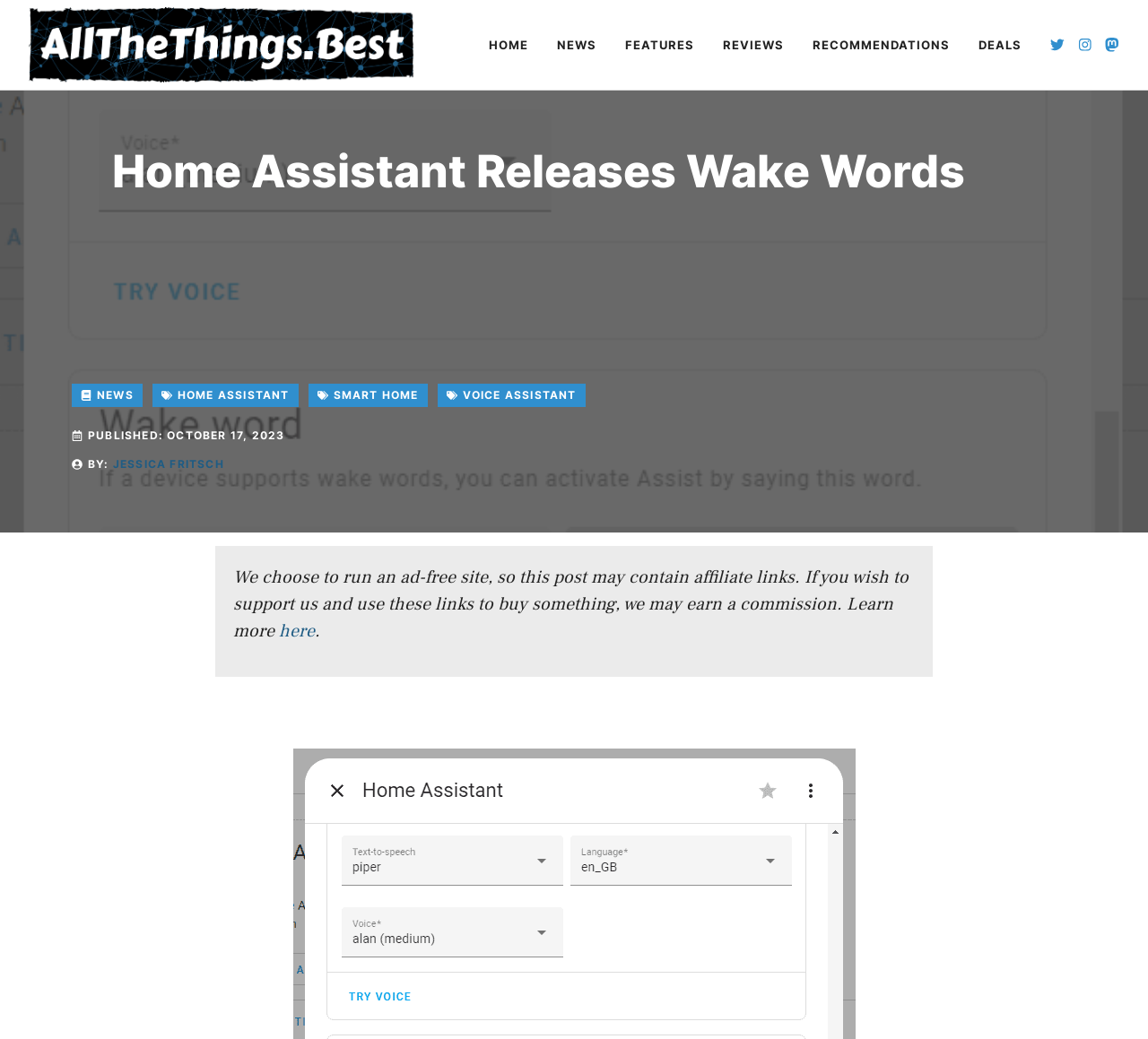Please identify the bounding box coordinates of the clickable region that I should interact with to perform the following instruction: "Shop Now". The coordinates should be expressed as four float numbers between 0 and 1, i.e., [left, top, right, bottom].

None